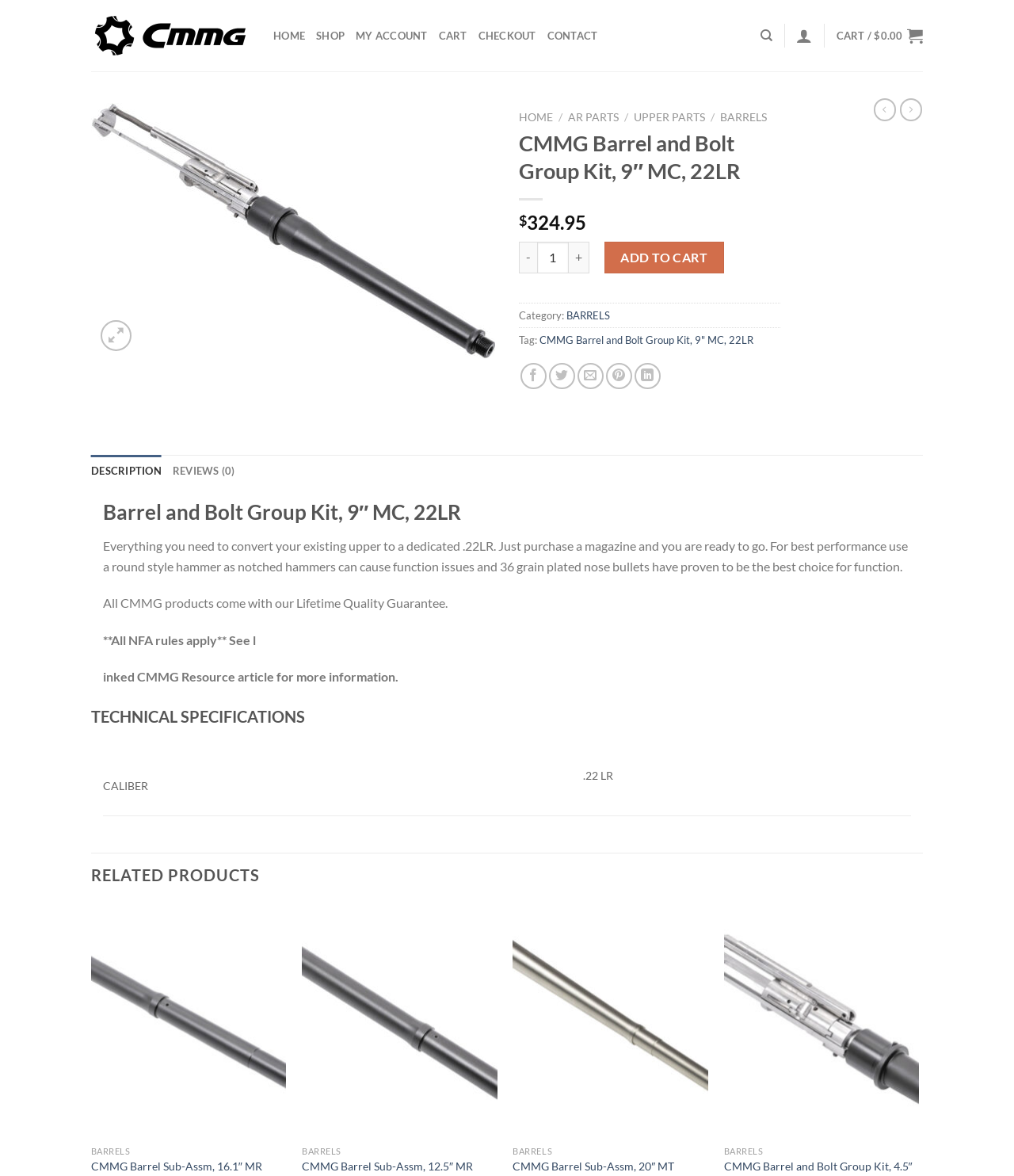Use a single word or phrase to answer the question: How many reviews does the CMMG Barrel and Bolt Group Kit have?

0